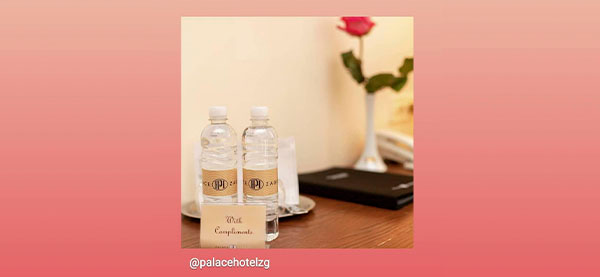Give a detailed account of everything present in the image.

The image features a tastefully arranged hotel room service setup. In the foreground, two bottles of water are placed on a round silver tray, each adorned with elegant labels. Below the bottles is a small card that reads "With Compliments," a thoughtful touch indicating hospitality. To the side, a glass and a delicate vase with a single rose add a touch of freshness to the scene. In the background, a sleek black folder suggests additional services or information is available. The soft gradient in the backdrop enhances the overall warm and inviting atmosphere, characteristic of high-end accommodations, as reflected by the Instagram handle @palacehotelzg.